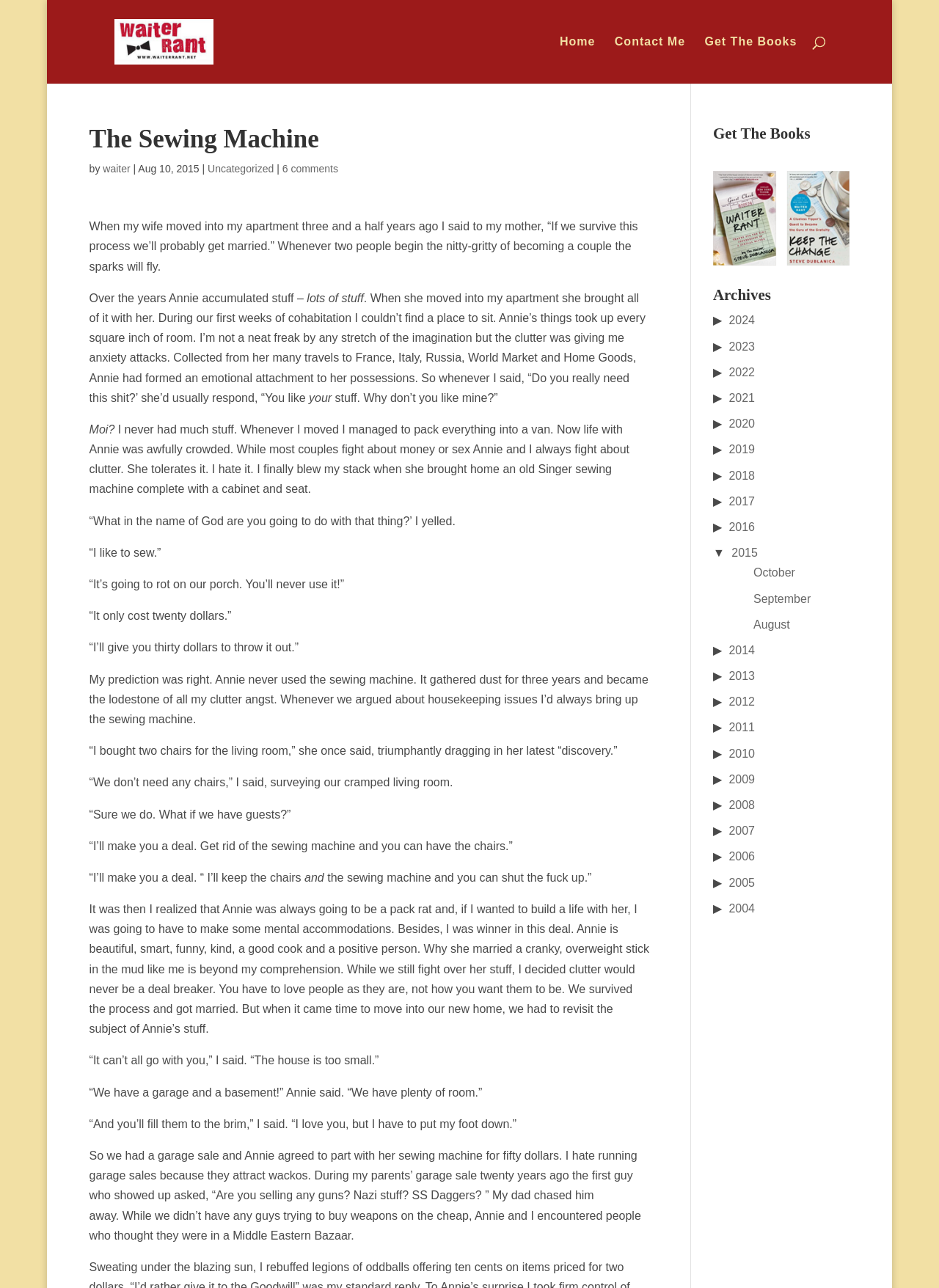Please examine the image and answer the question with a detailed explanation:
What is the title of the blog post?

I determined the title of the blog post by looking at the heading element with the text 'The Sewing Machine' which is located at the top of the webpage.